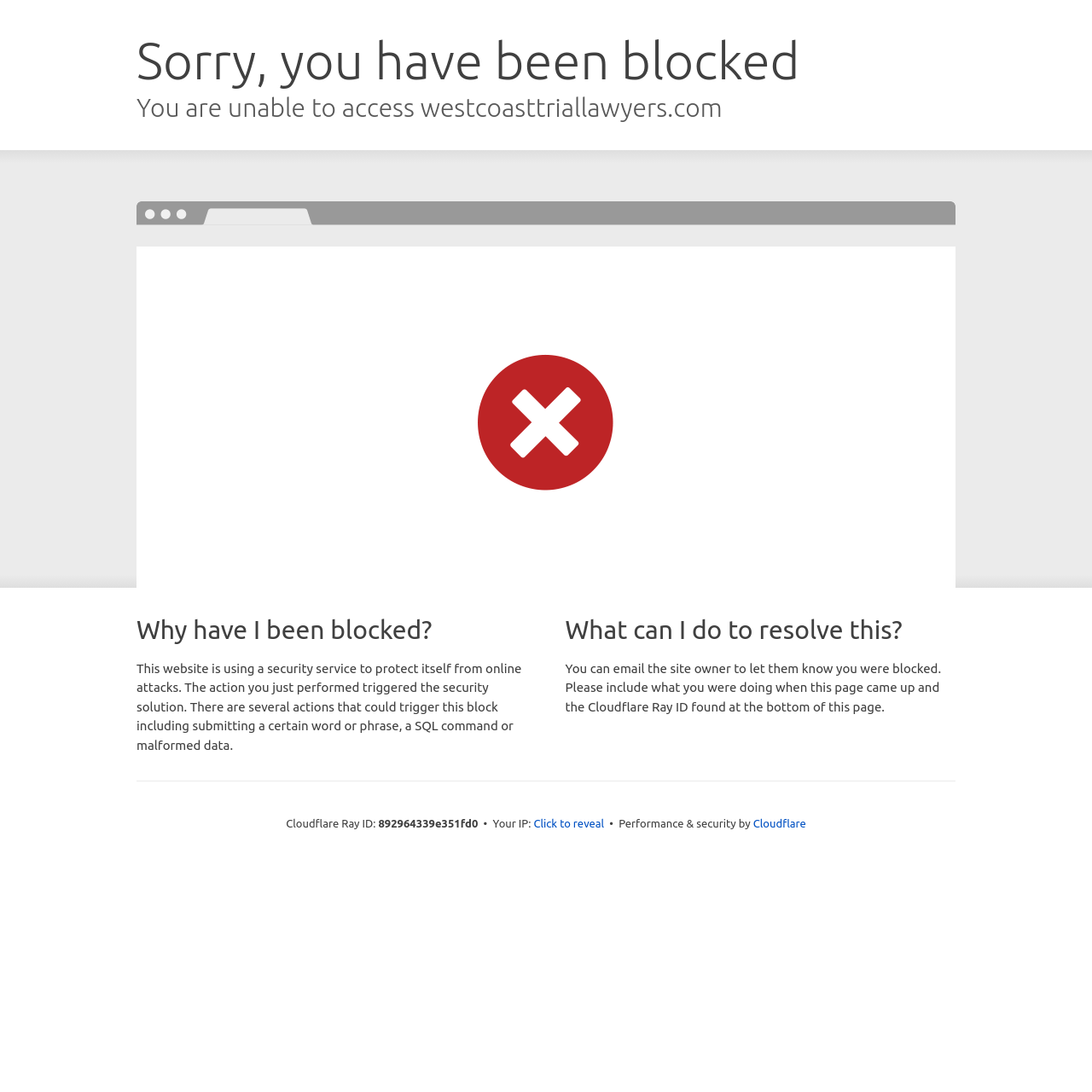With reference to the image, please provide a detailed answer to the following question: Can I reveal my IP address?

Yes, I can reveal my IP address by clicking the 'Click to reveal' button next to the 'Your IP:' text. This will display my IP address.